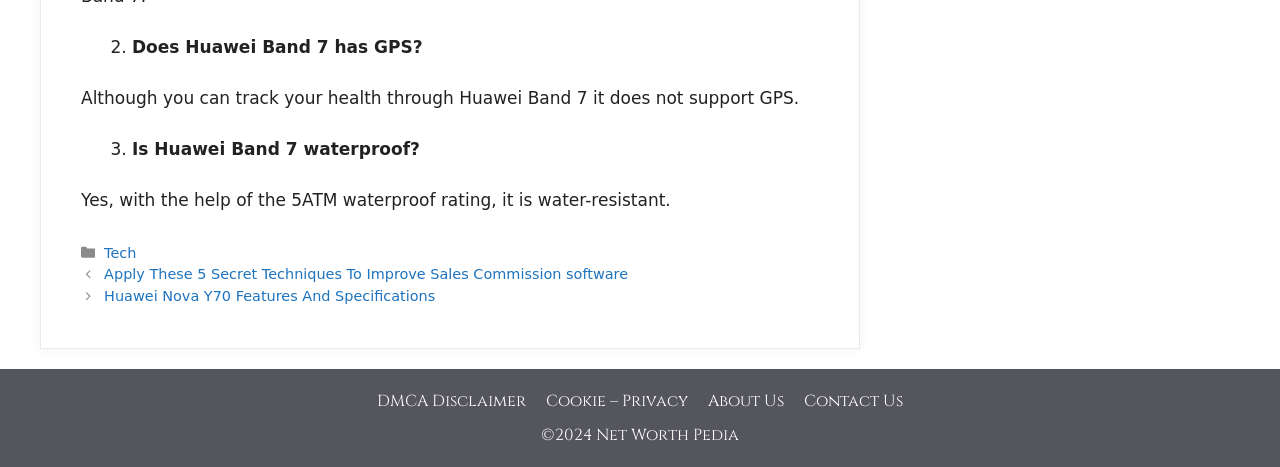Please answer the following question using a single word or phrase: 
What is the topic of the first question?

Huawei Band 7 GPS